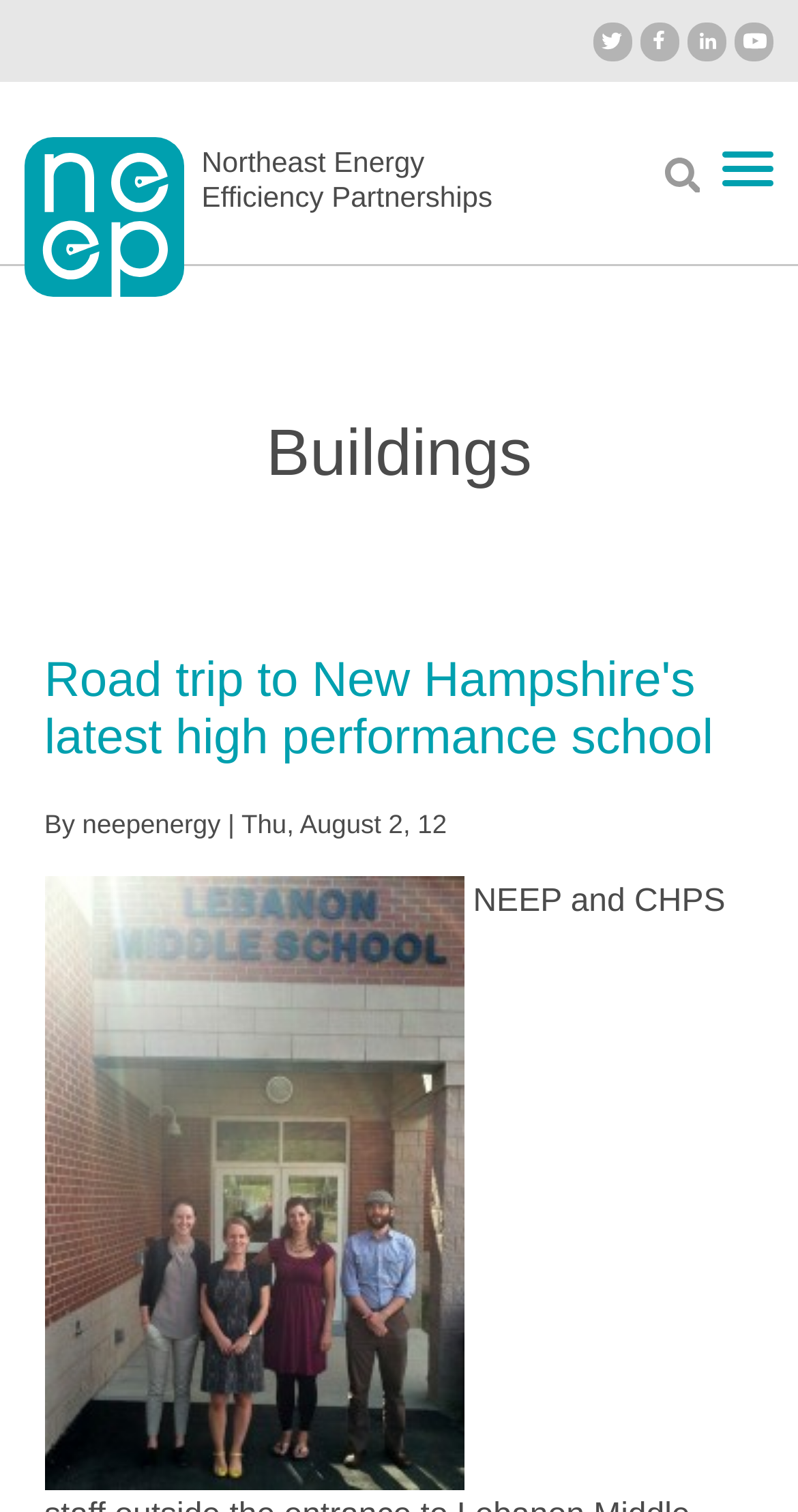Given the element description Twitter, identify the bounding box coordinates for the UI element on the webpage screenshot. The format should be (top-left x, top-left y, bottom-right x, bottom-right y), with values between 0 and 1.

[0.743, 0.014, 0.792, 0.04]